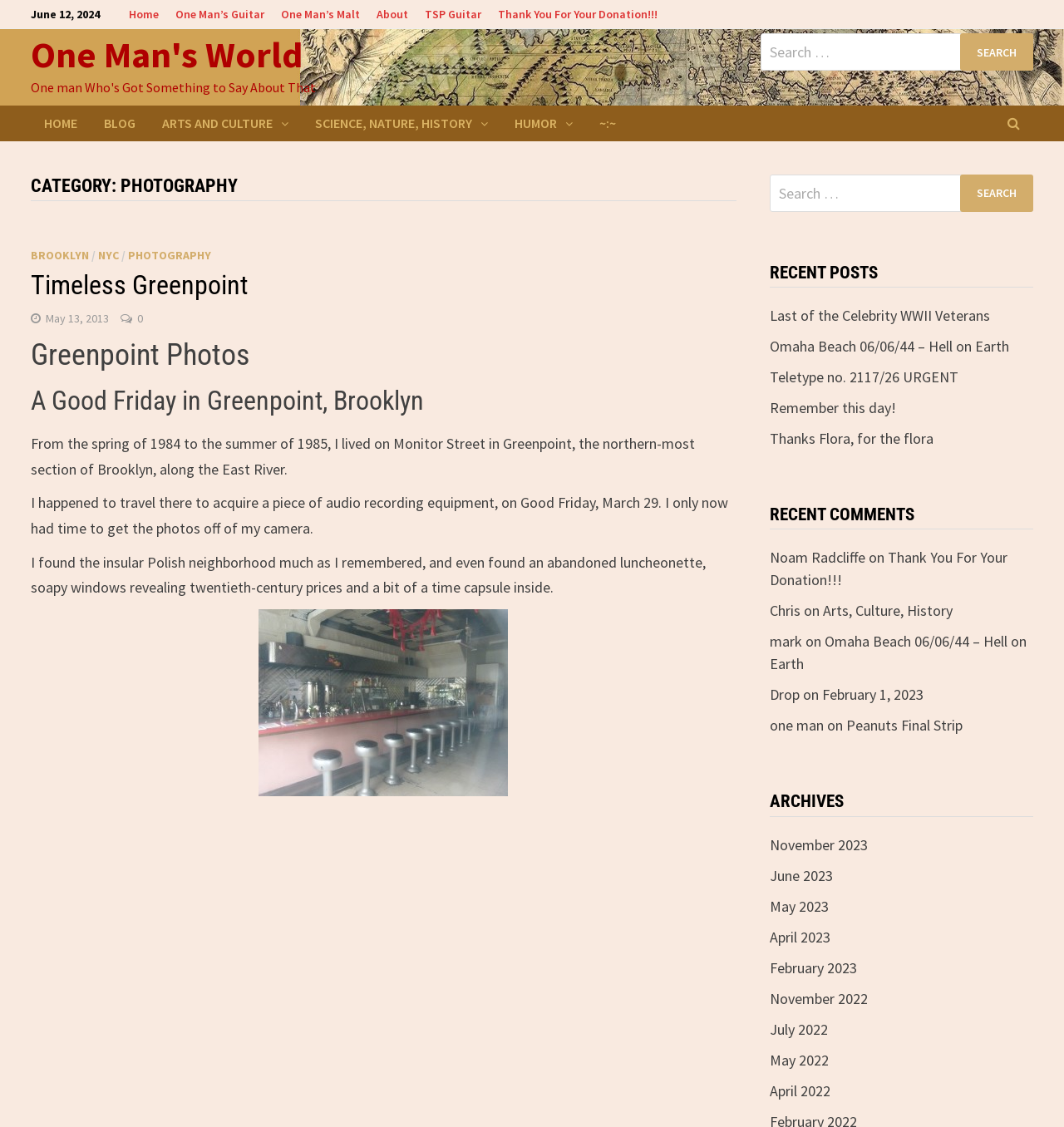Locate the bounding box coordinates of the clickable region to complete the following instruction: "Go to Home page."

[0.113, 0.0, 0.157, 0.026]